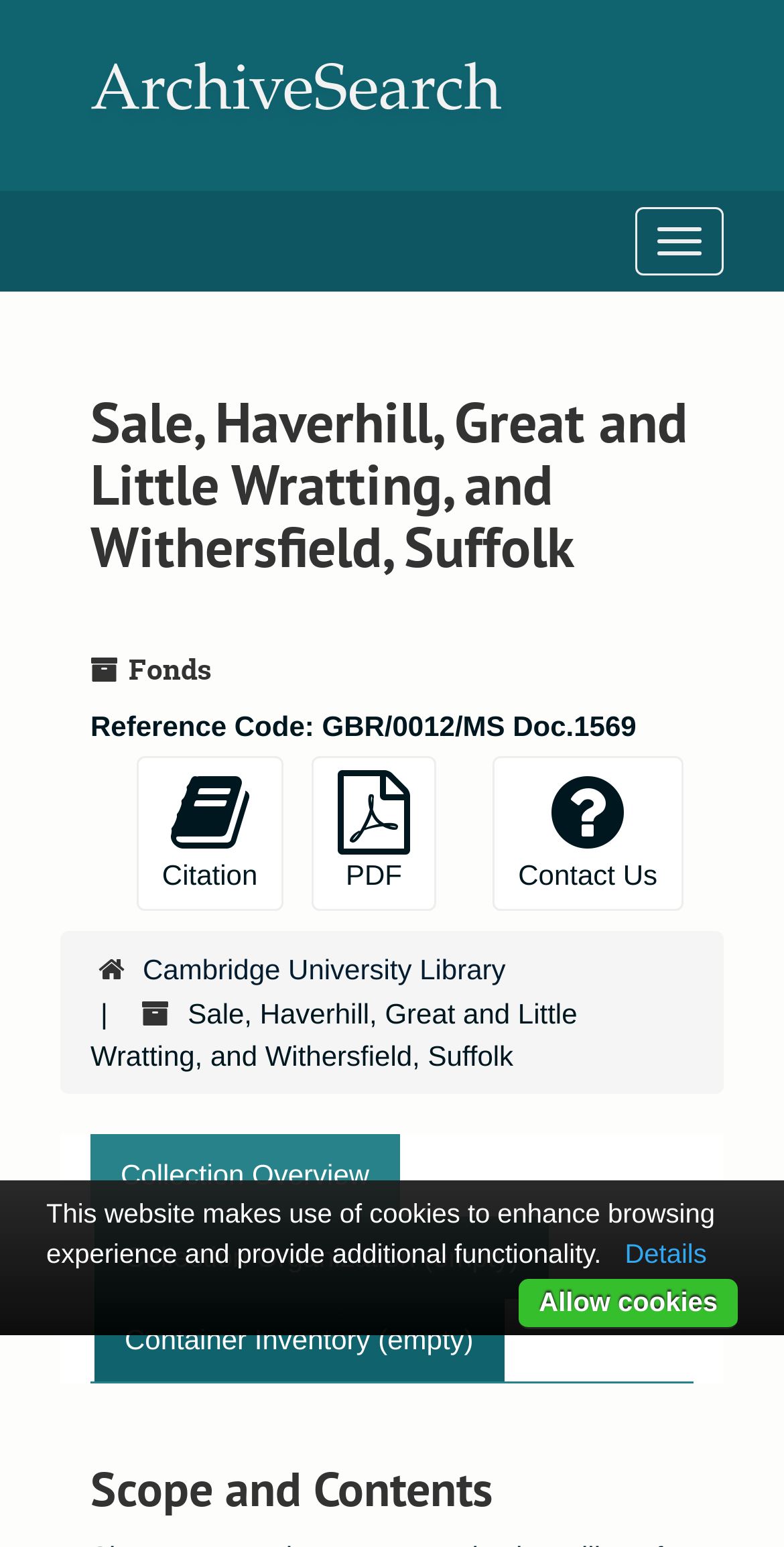What is the name of the library?
Using the visual information, reply with a single word or short phrase.

Cambridge University Library